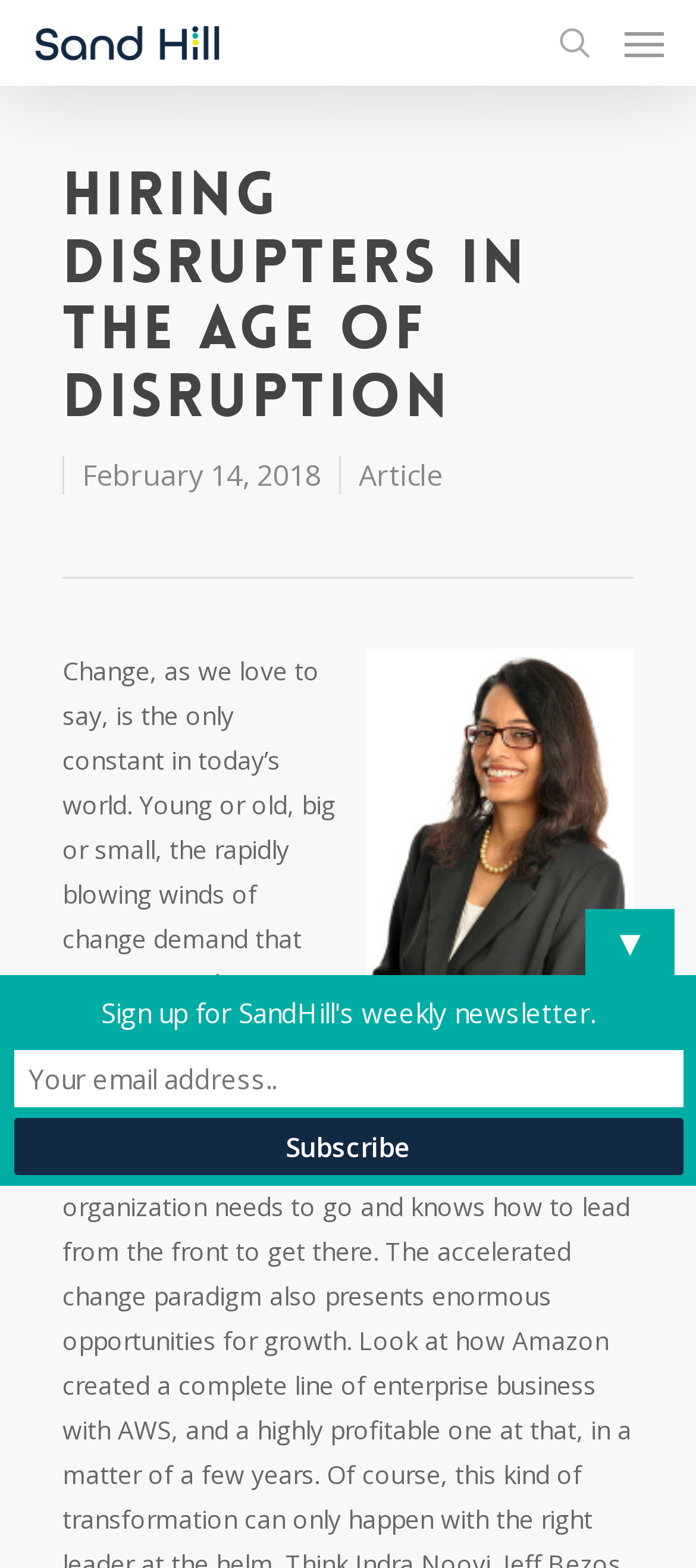What is the button below the textbox used for?
Give a thorough and detailed response to the question.

The button below the textbox has the text 'Subscribe', which suggests that it is used to submit the newsletter subscription request.